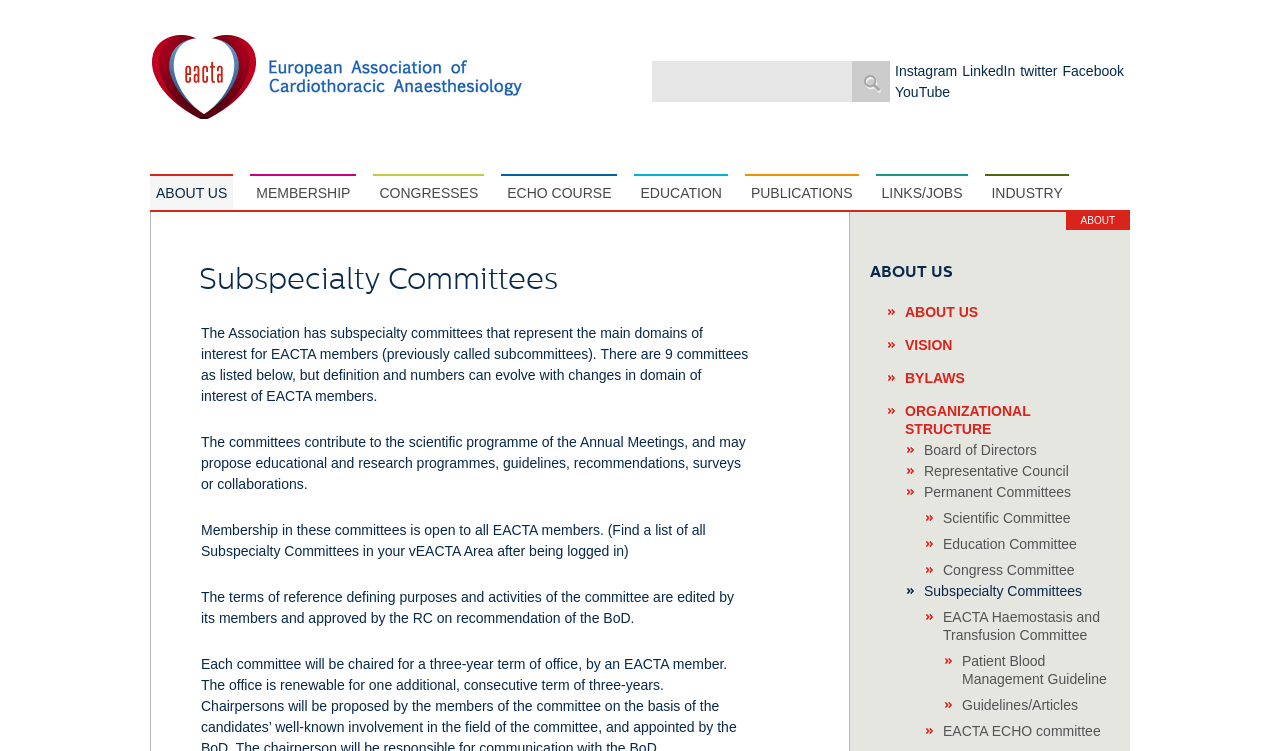Provide the bounding box coordinates of the area you need to click to execute the following instruction: "Click the ABOUT US link".

[0.117, 0.232, 0.182, 0.28]